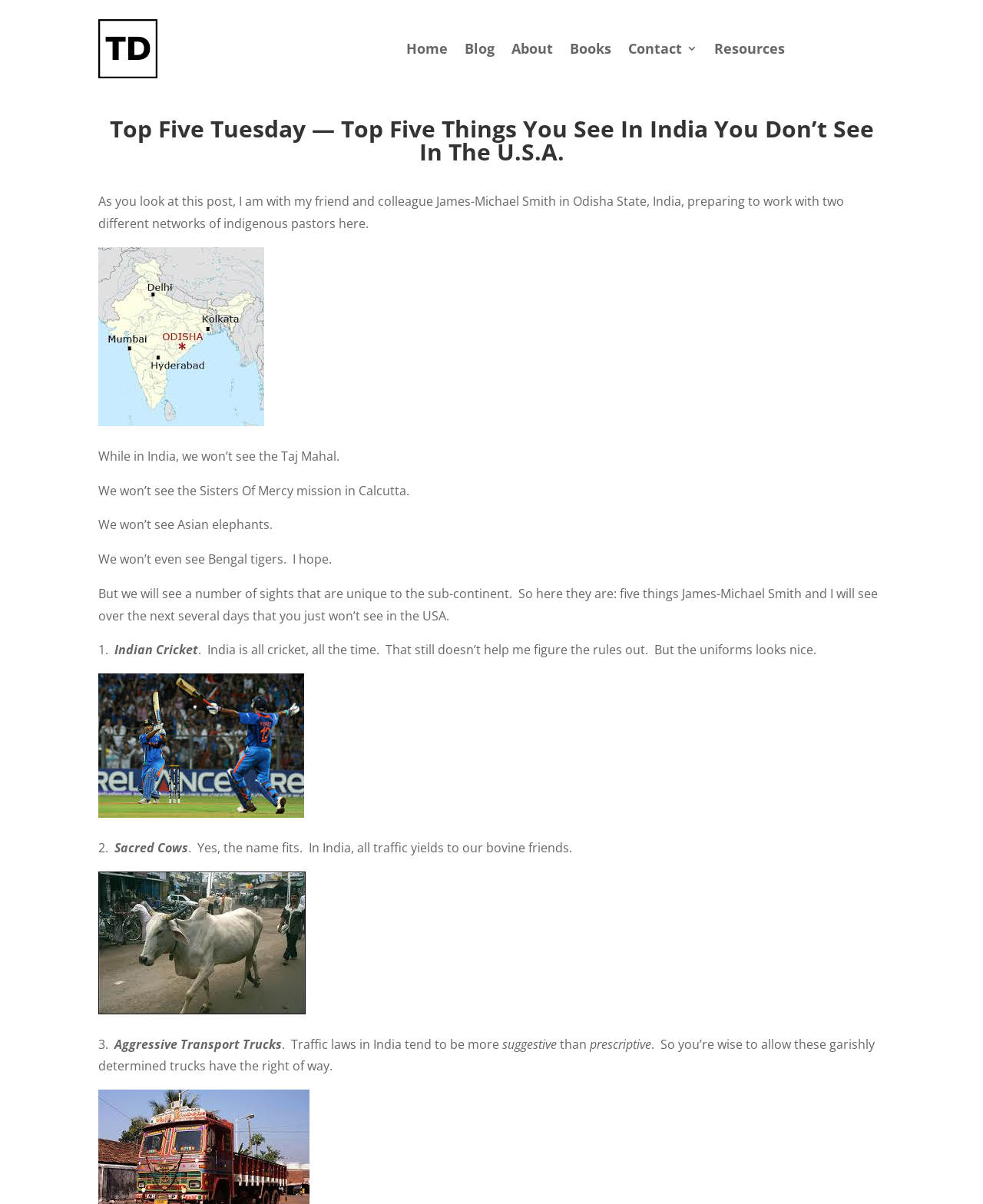Identify the bounding box coordinates for the element you need to click to achieve the following task: "Click the 'Resources' link". The coordinates must be four float values ranging from 0 to 1, formatted as [left, top, right, bottom].

[0.726, 0.035, 0.798, 0.049]